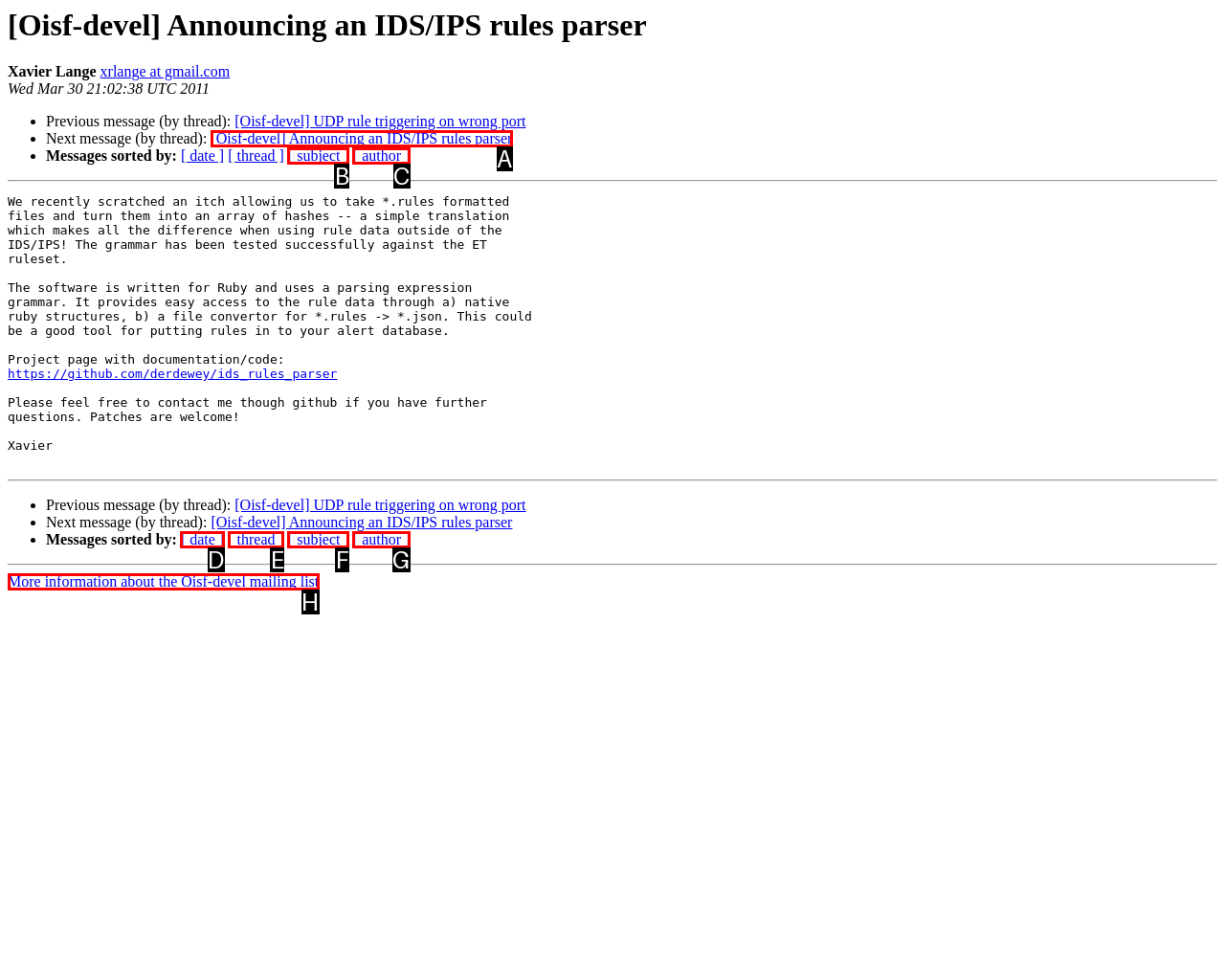Select the letter that aligns with the description: [ author ]. Answer with the letter of the selected option directly.

G